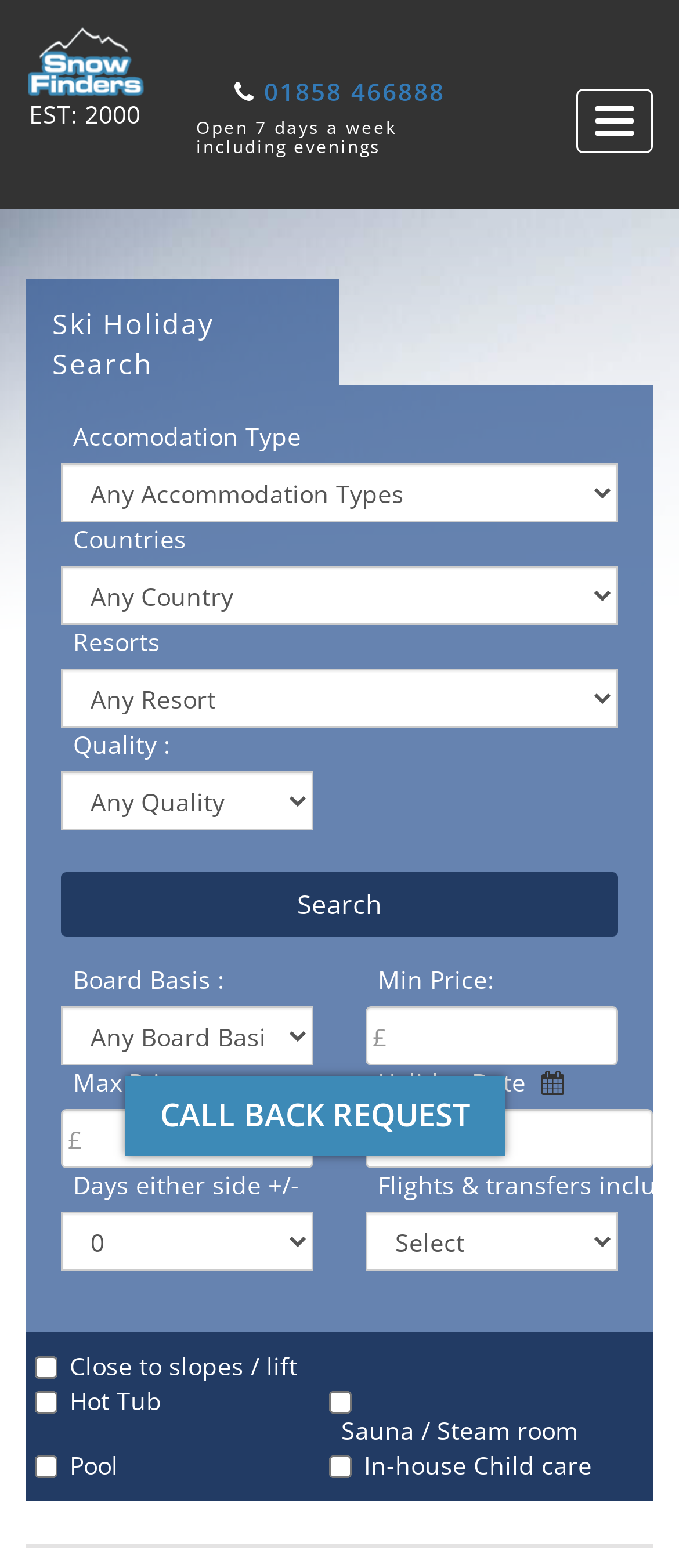What is the company name of the website?
Please ensure your answer is as detailed and informative as possible.

I found the company name by looking at the link element with the text 'Snowfinders' which is located at the top of the webpage, indicating it's the company name.